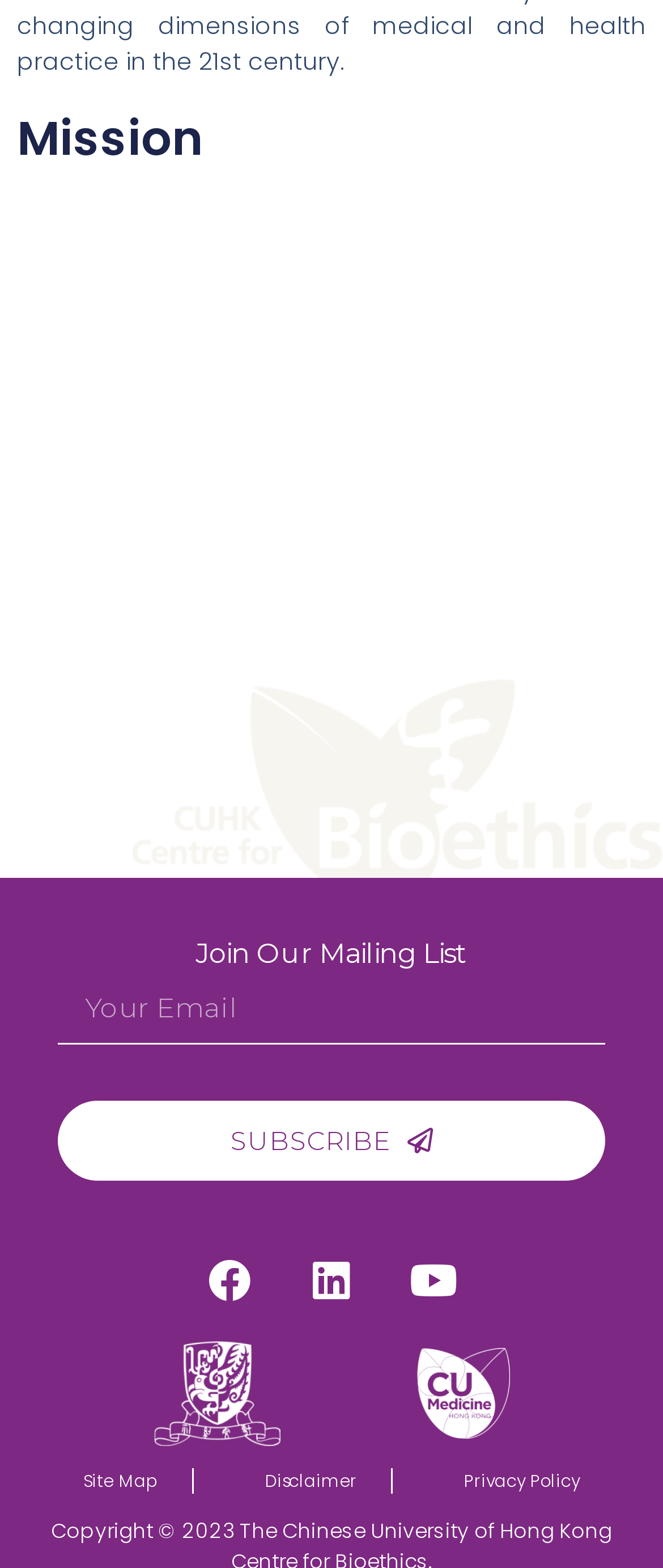Show the bounding box coordinates for the HTML element described as: "Join Our Mailing List".

[0.295, 0.598, 0.705, 0.619]